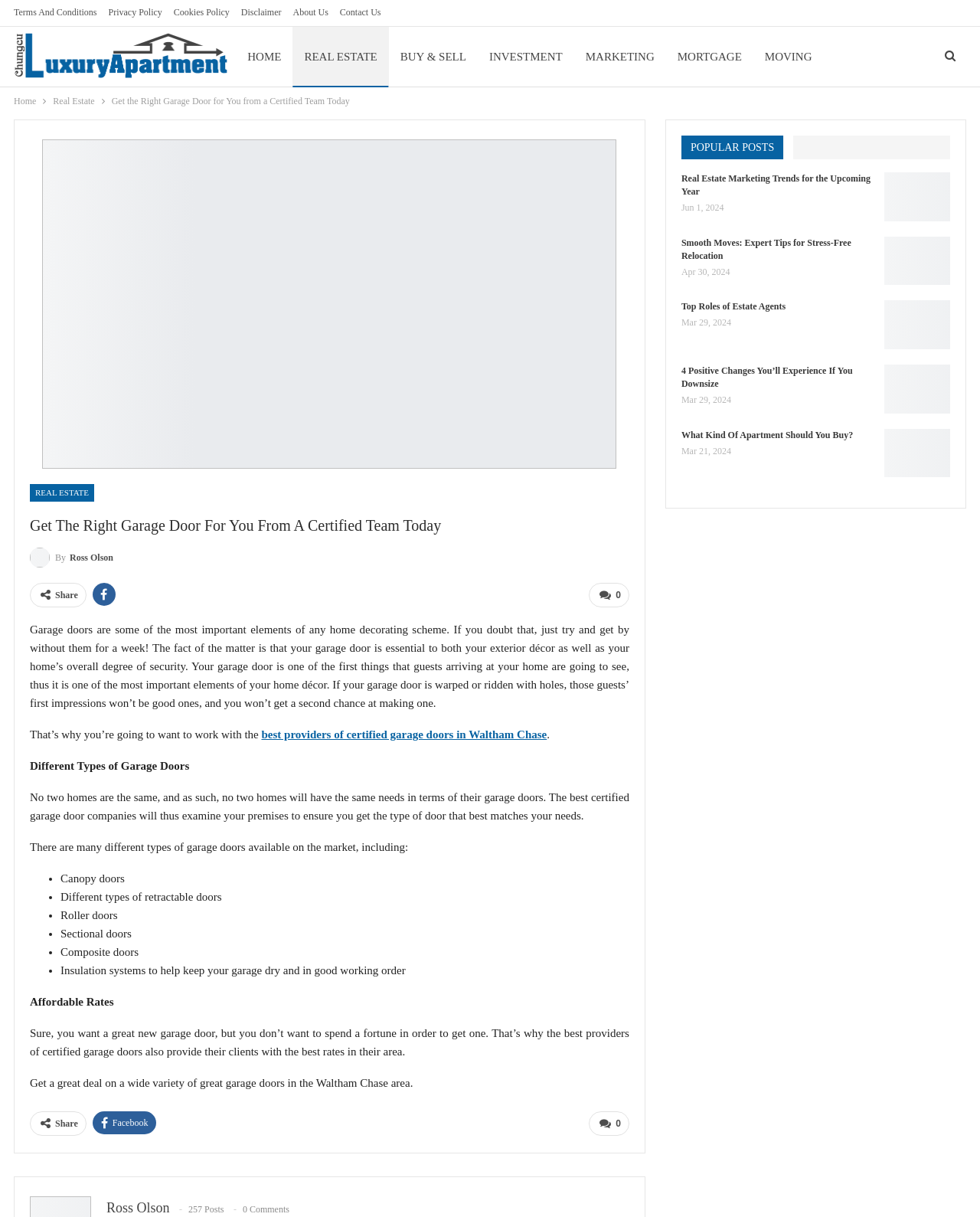What is the purpose of a garage door?
Using the visual information, reply with a single word or short phrase.

Exterior décor and security